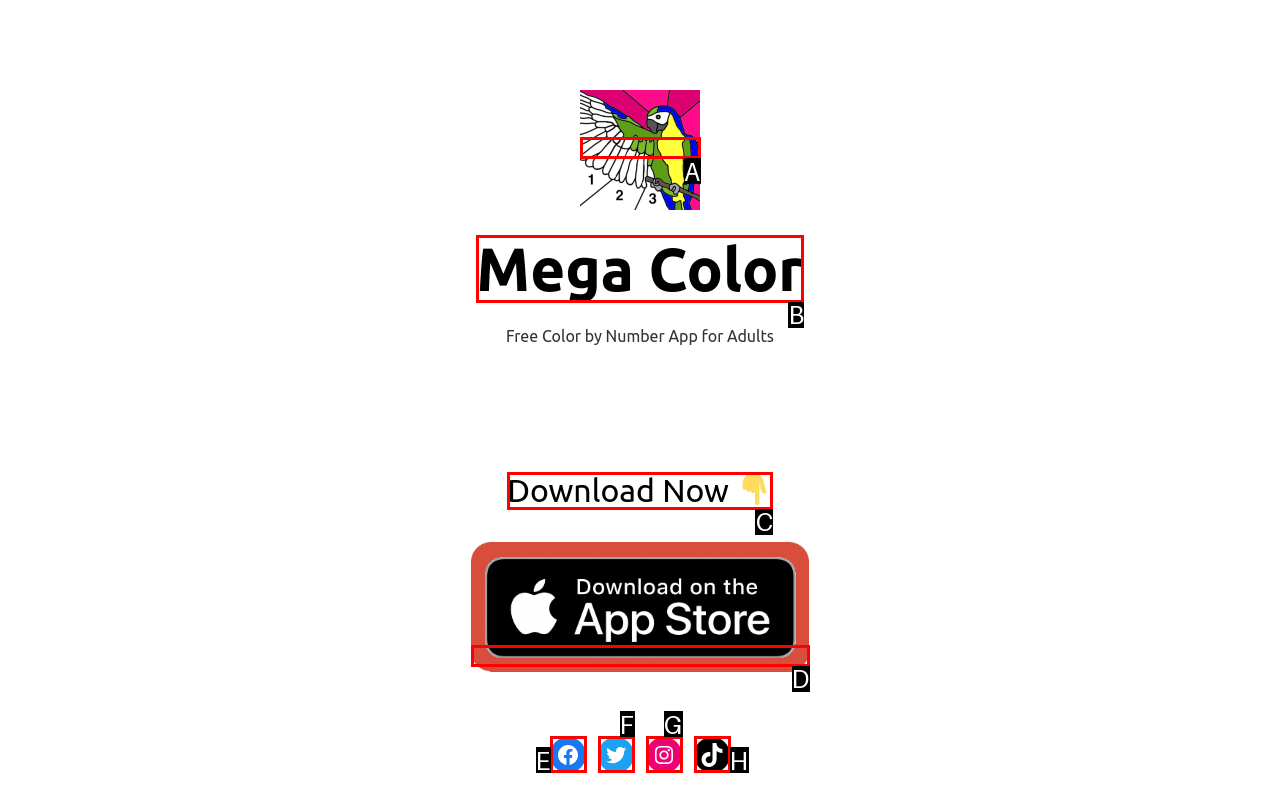Indicate which HTML element you need to click to complete the task: Click the 'Facebook' link. Provide the letter of the selected option directly.

E